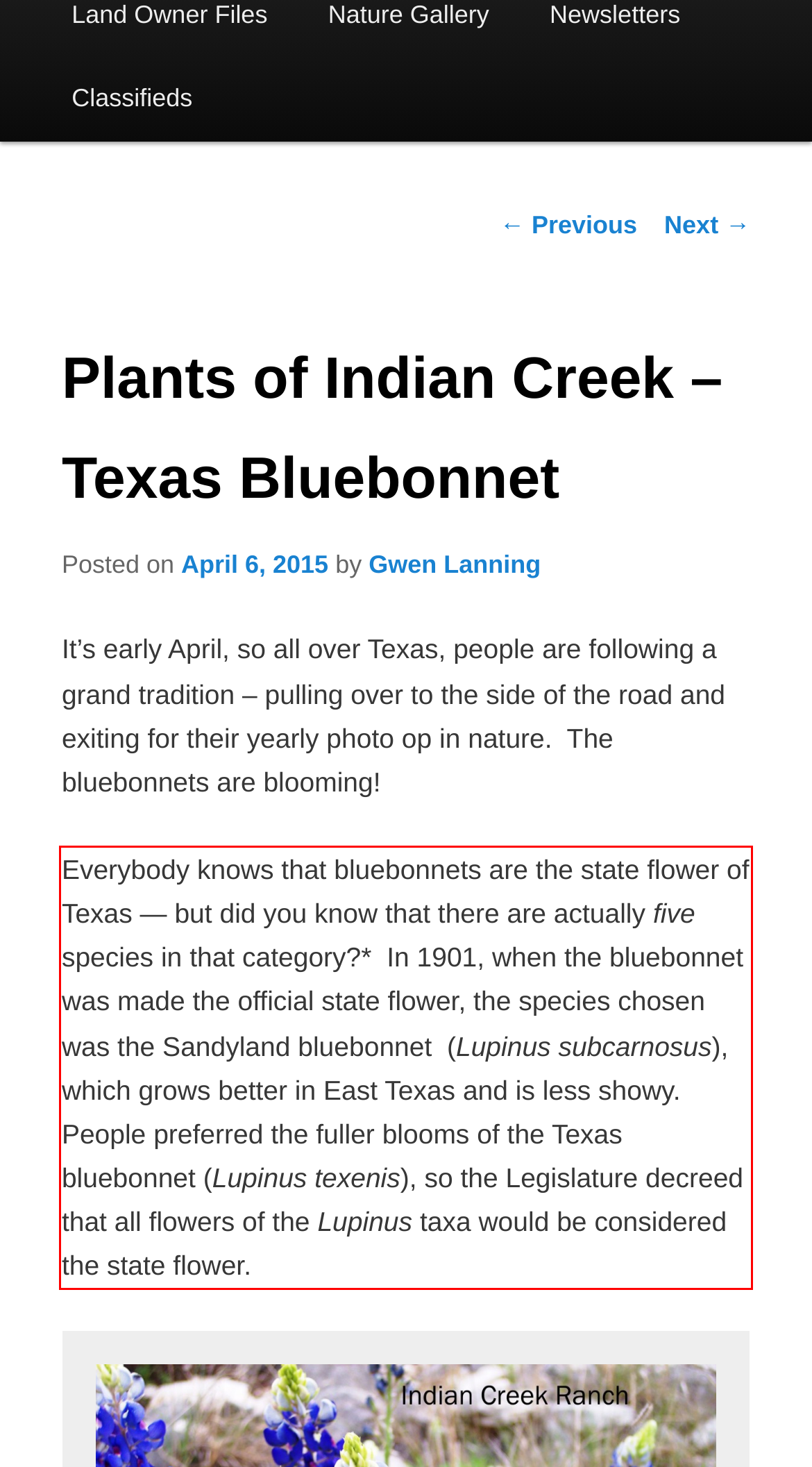You are provided with a screenshot of a webpage that includes a UI element enclosed in a red rectangle. Extract the text content inside this red rectangle.

Everybody knows that bluebonnets are the state flower of Texas — but did you know that there are actually five species in that category?* In 1901, when the bluebonnet was made the official state flower, the species chosen was the Sandyland bluebonnet (Lupinus subcarnosus), which grows better in East Texas and is less showy. People preferred the fuller blooms of the Texas bluebonnet (Lupinus texenis), so the Legislature decreed that all flowers of the Lupinus taxa would be considered the state flower.